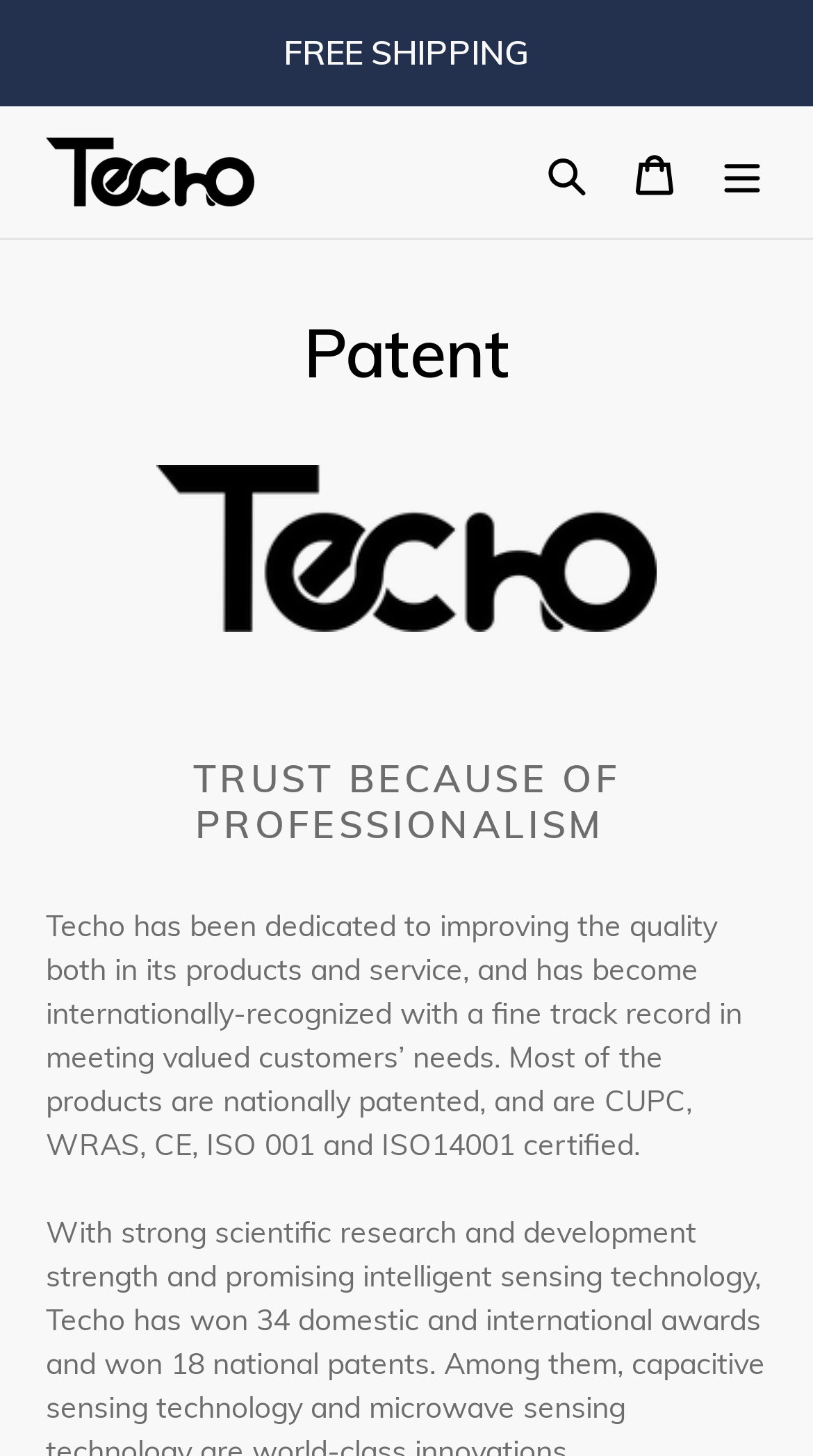Please study the image and answer the question comprehensively:
What is the announcement on the webpage?

The announcement can be found in the region 'Announcement' with the bounding box coordinates [0.0, 0.0, 1.0, 0.073], and it contains the static text 'FREE SHIPPING' with the bounding box coordinates [0.349, 0.021, 0.651, 0.05].